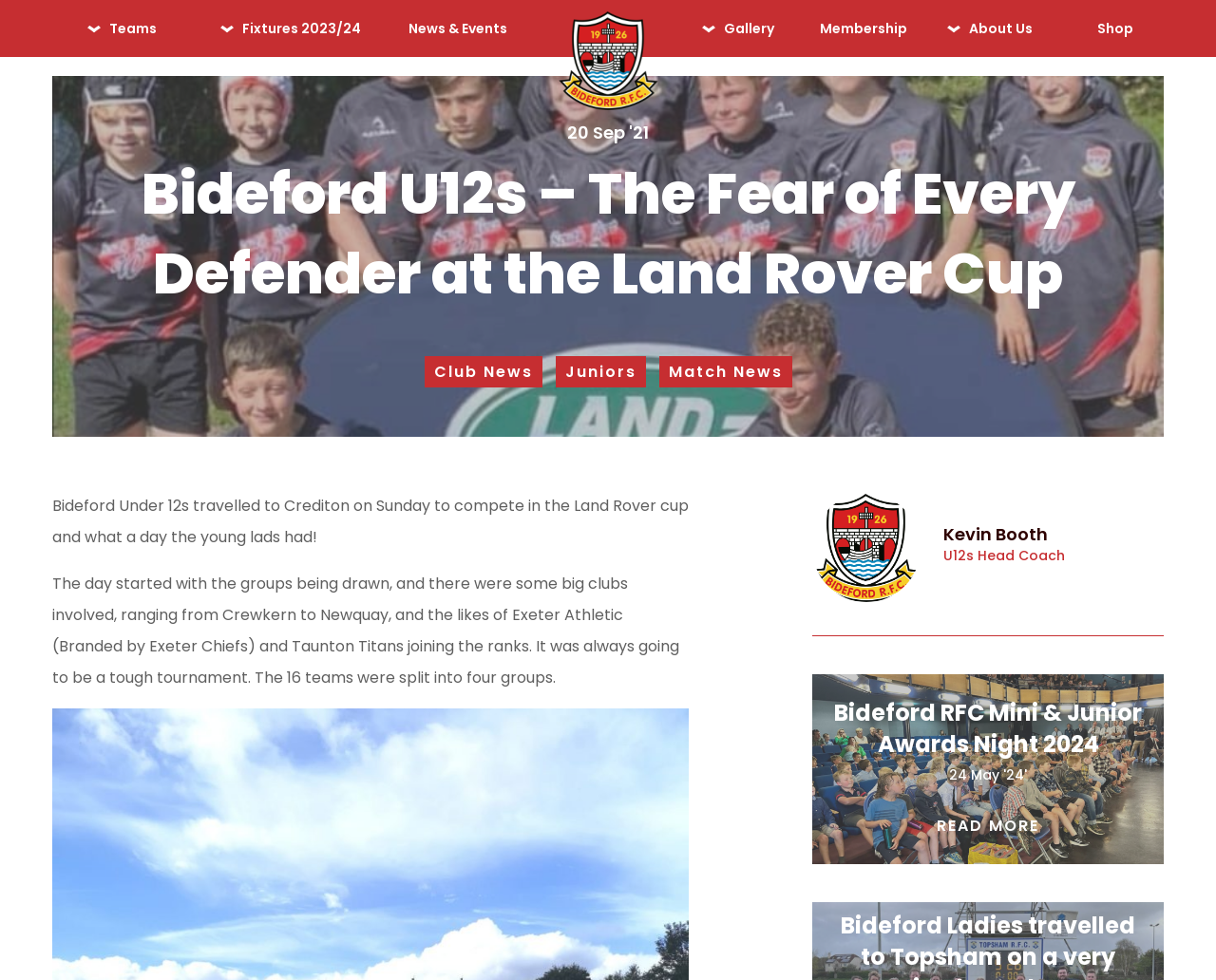What is the name of the event where Bideford U12s participated?
Please give a detailed and thorough answer to the question, covering all relevant points.

I inferred this answer by looking at the root element's text content, which mentions 'Land Rover Cup'. This is likely the name of the event where Bideford U12s participated.